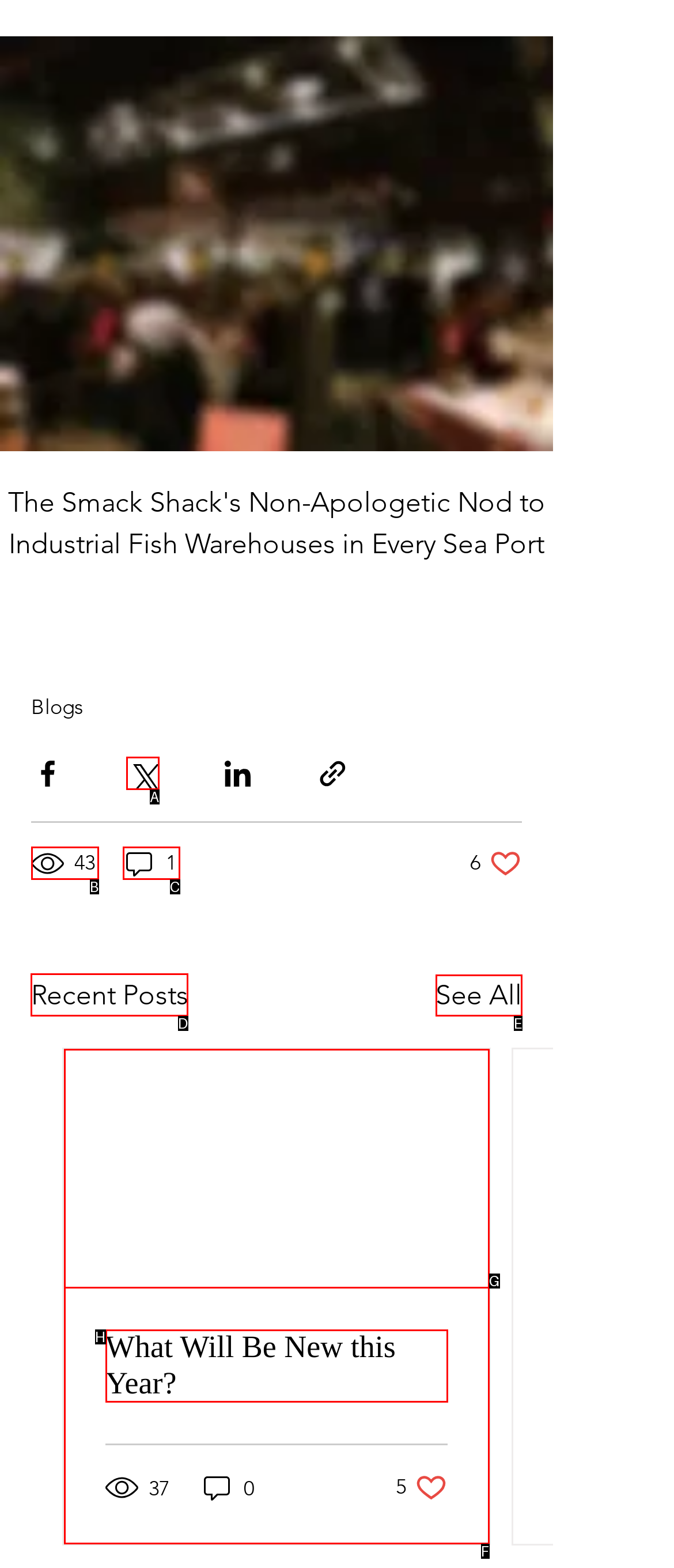Indicate which lettered UI element to click to fulfill the following task: View 'SB 9.4.62' text
Provide the letter of the correct option.

None